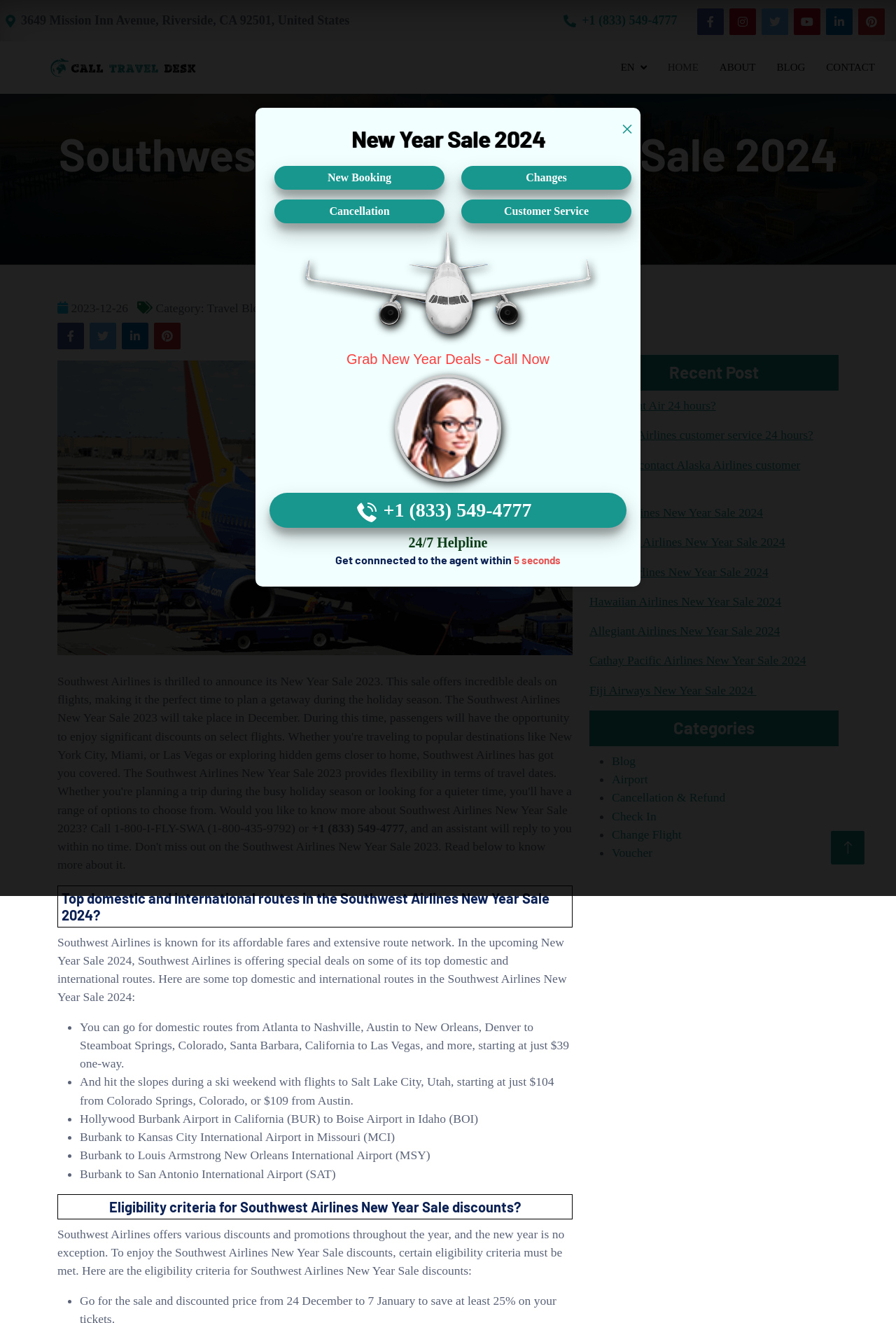What is the address of the travel desk?
Please provide a comprehensive answer to the question based on the webpage screenshot.

I found the address by looking at the top-left corner of the webpage, where it is displayed as a static text.